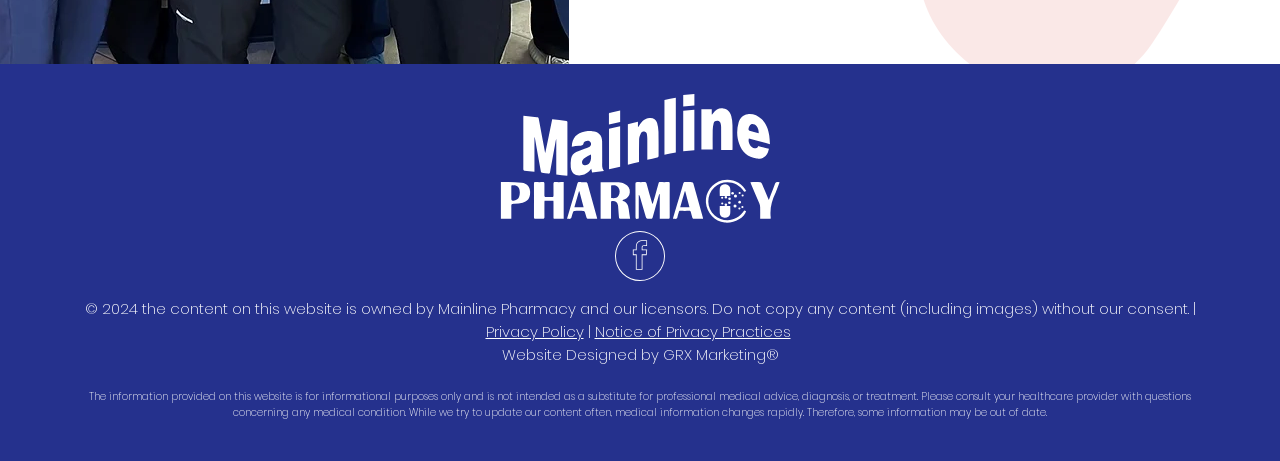Please determine the bounding box coordinates for the element with the description: "#comp-leoilbuq_r_comp-leoid2fr svg [data-color="1"] {fill: #FFFFFF;}".

[0.48, 0.5, 0.52, 0.609]